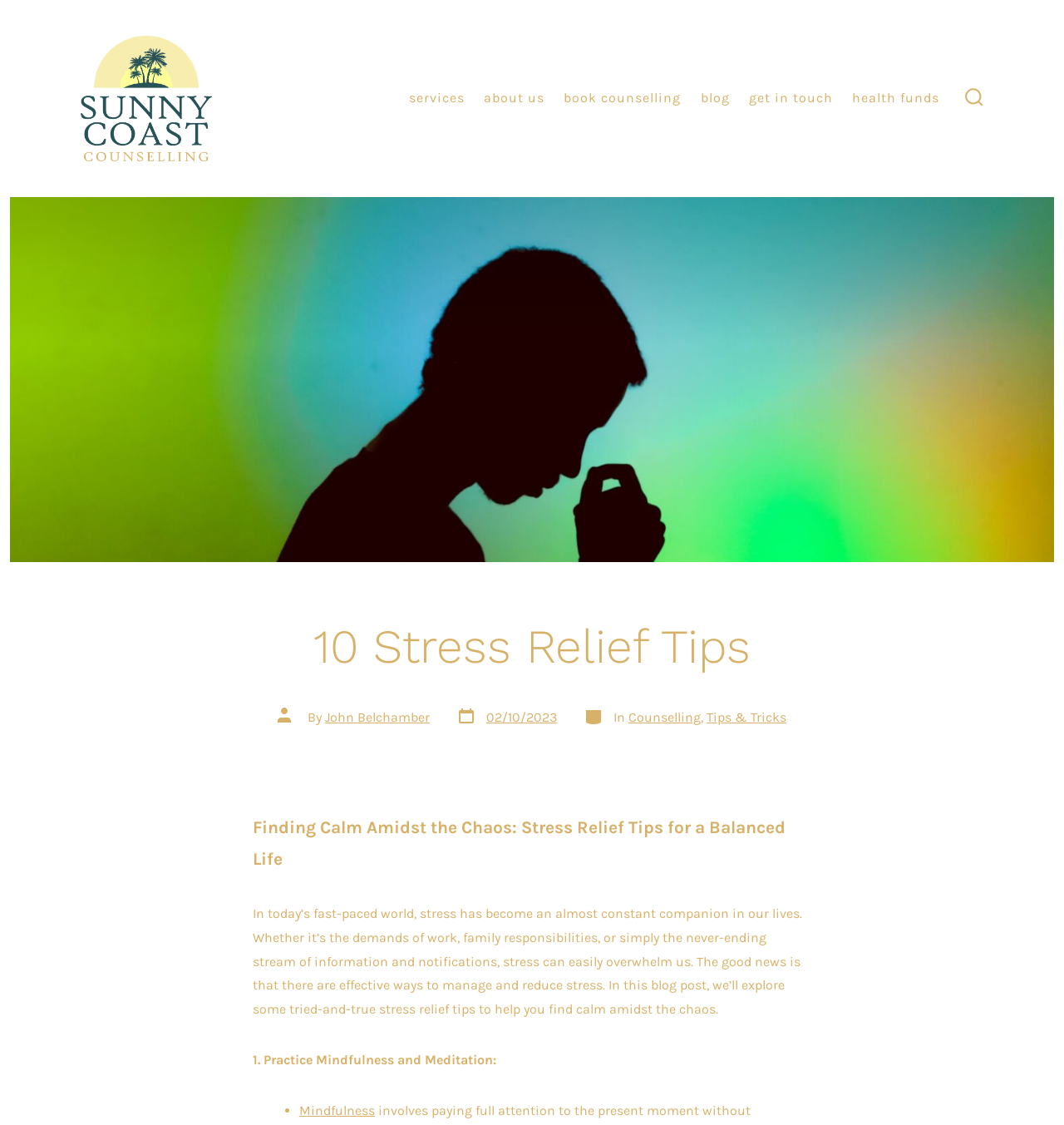Extract the main heading text from the webpage.

10 Stress Relief Tips